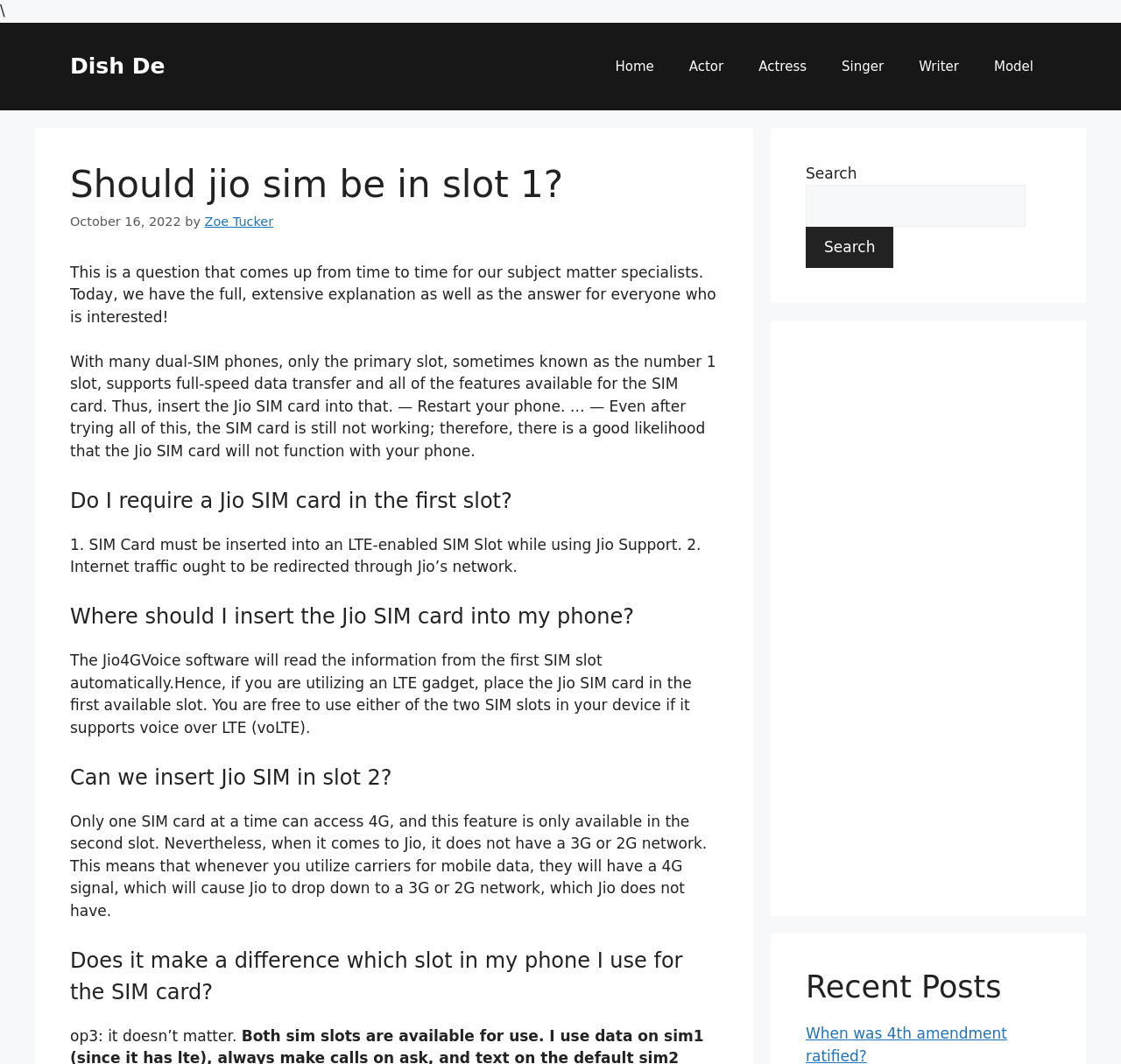Can you specify the bounding box coordinates for the region that should be clicked to fulfill this instruction: "Search for something".

[0.719, 0.174, 0.915, 0.213]